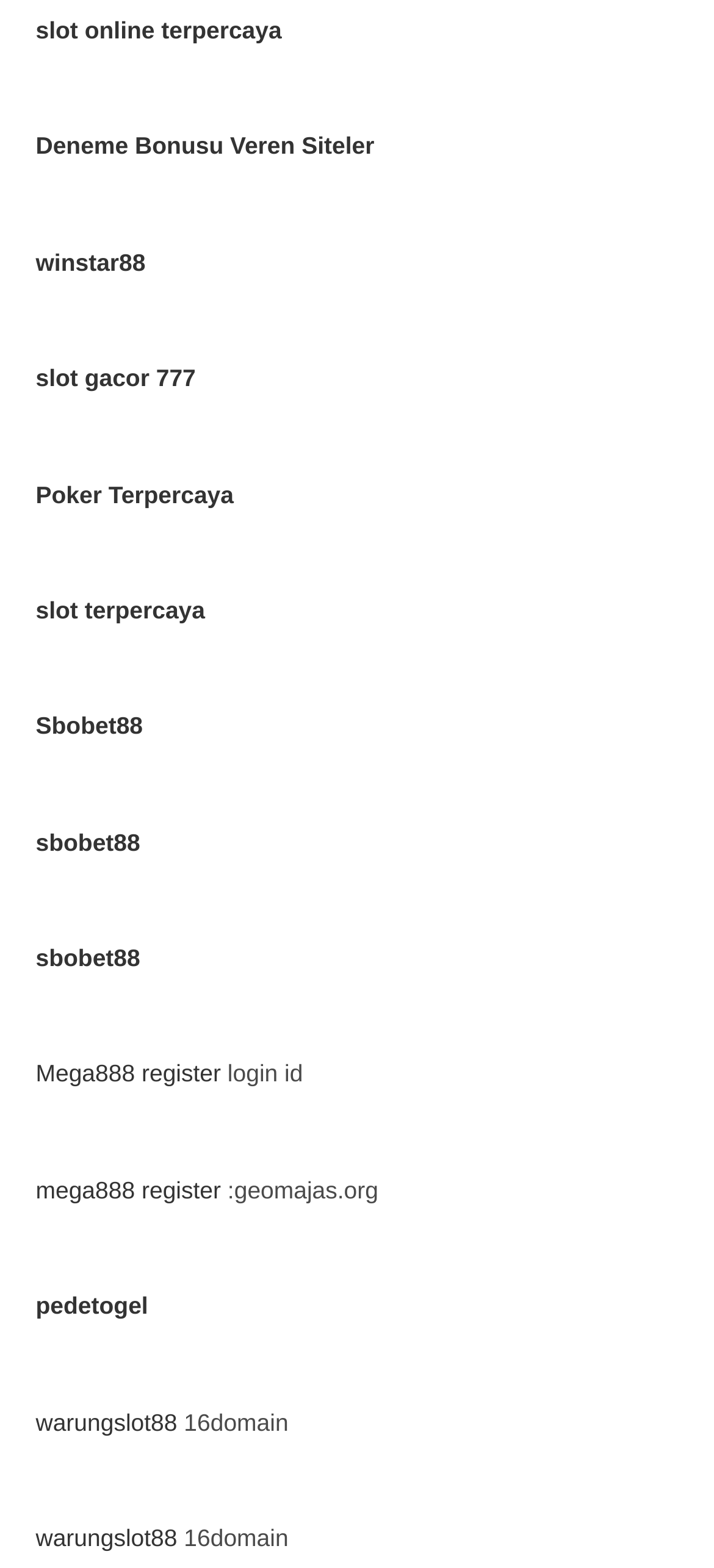Can you specify the bounding box coordinates for the region that should be clicked to fulfill this instruction: "check out sbobet88".

[0.05, 0.454, 0.2, 0.472]